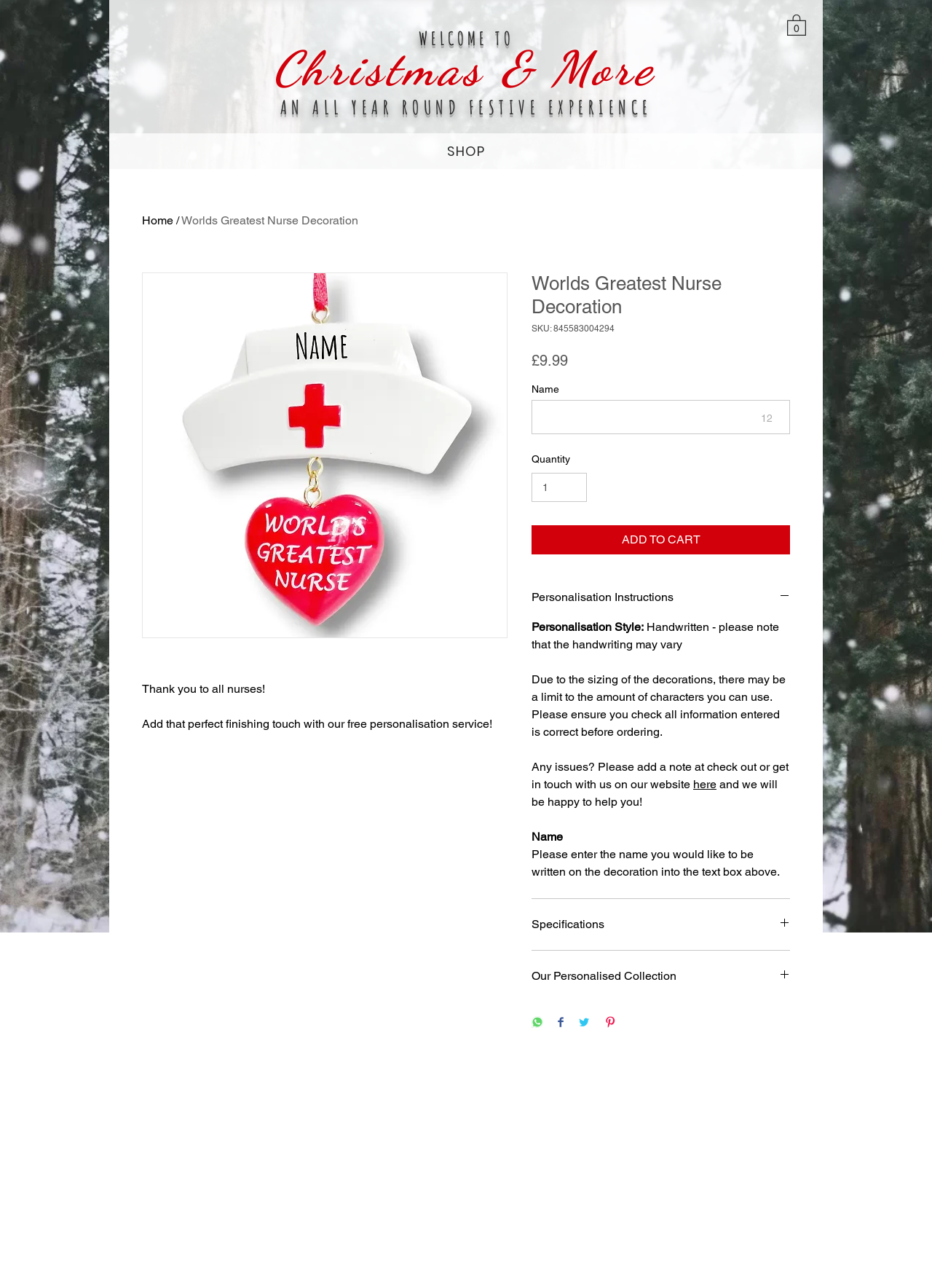What is the name of the product being described?
Using the visual information, respond with a single word or phrase.

Worlds Greatest Nurse Decoration